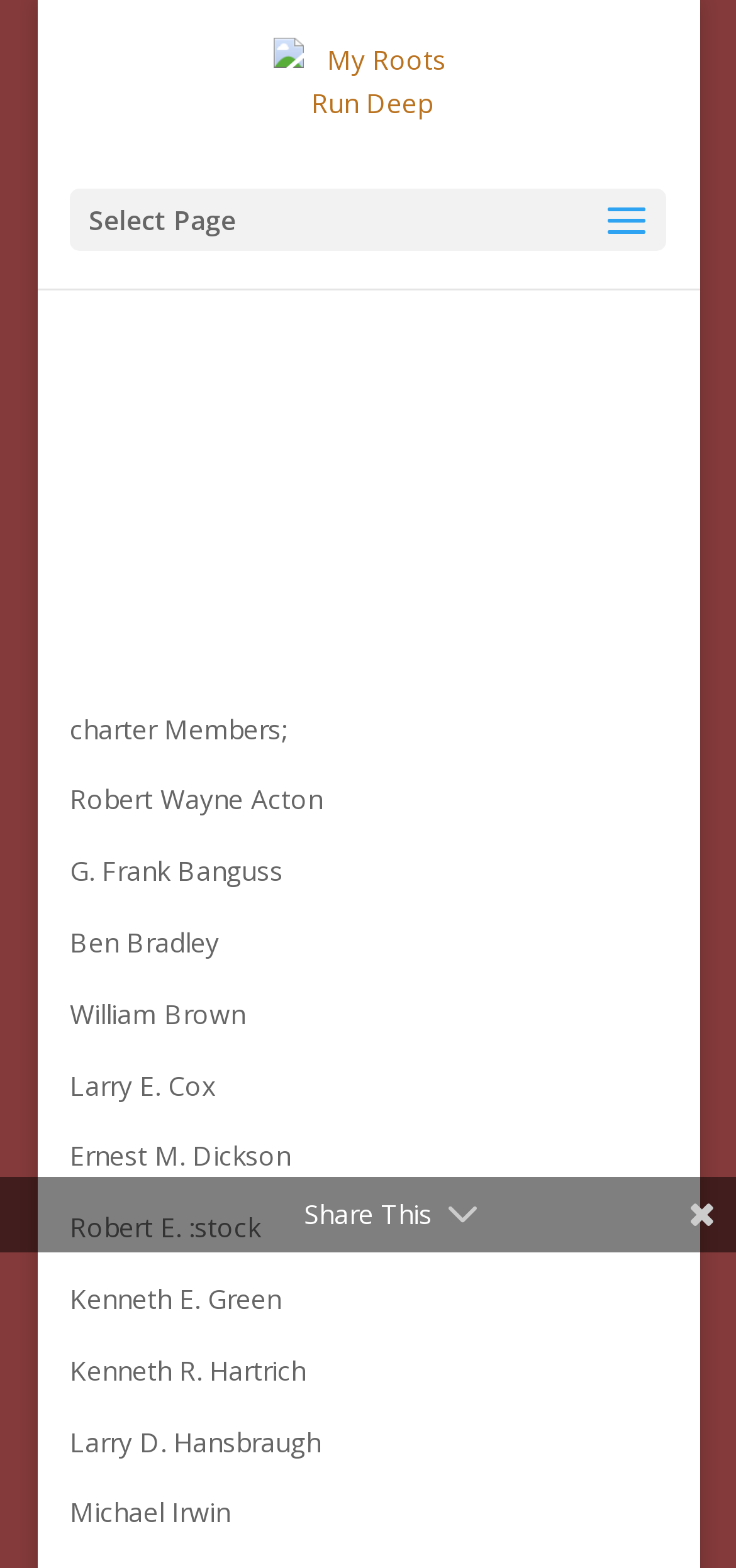What is the purpose of the 'Share This' button?
Based on the image, answer the question in a detailed manner.

I inferred this answer by understanding the common functionality of a 'Share This' button, which is typically used to share the current webpage on social media or other platforms.